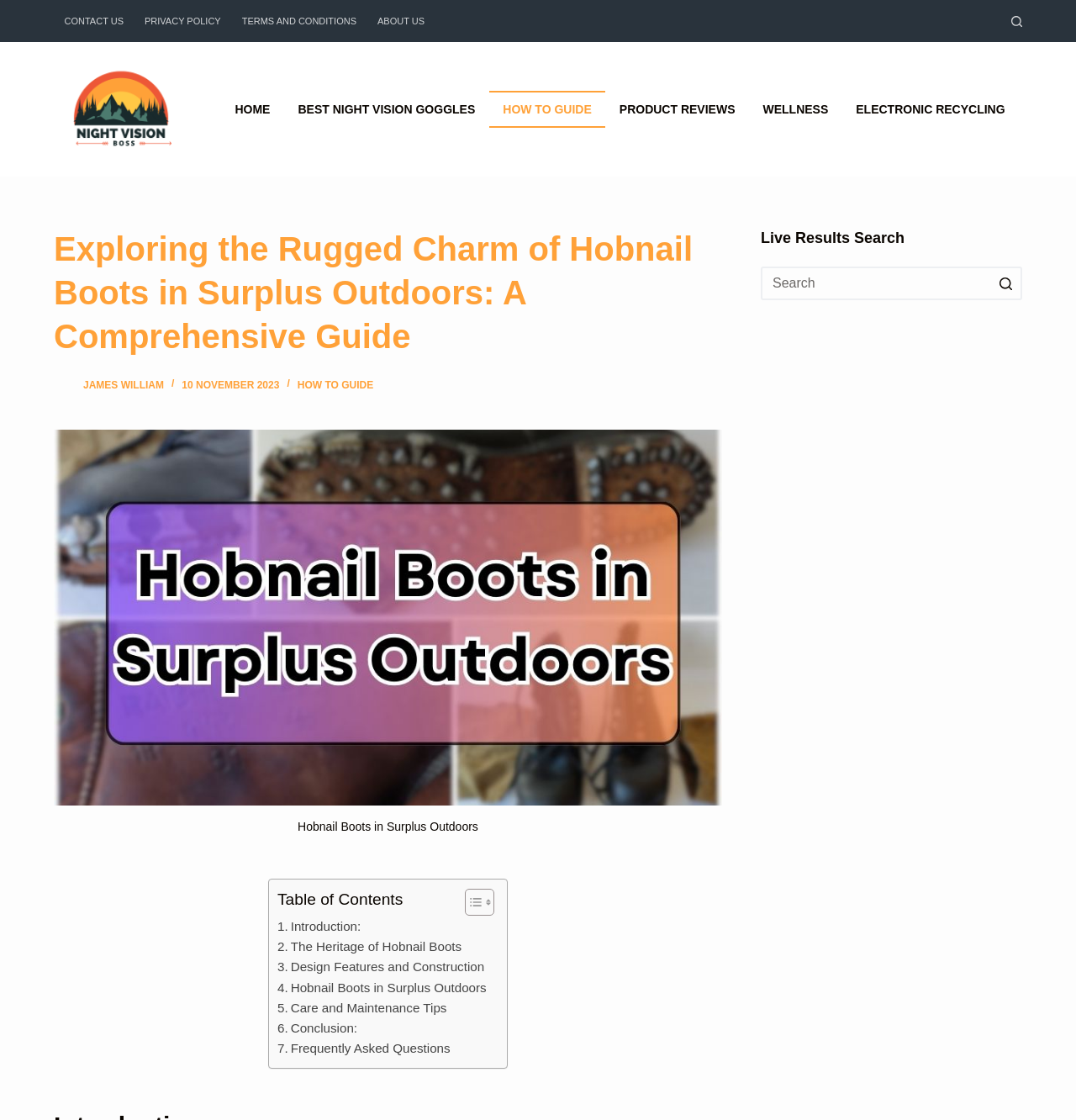What is the URL of the link below the header image?
Refer to the image and provide a concise answer in one word or phrase.

nightvisionboss.com